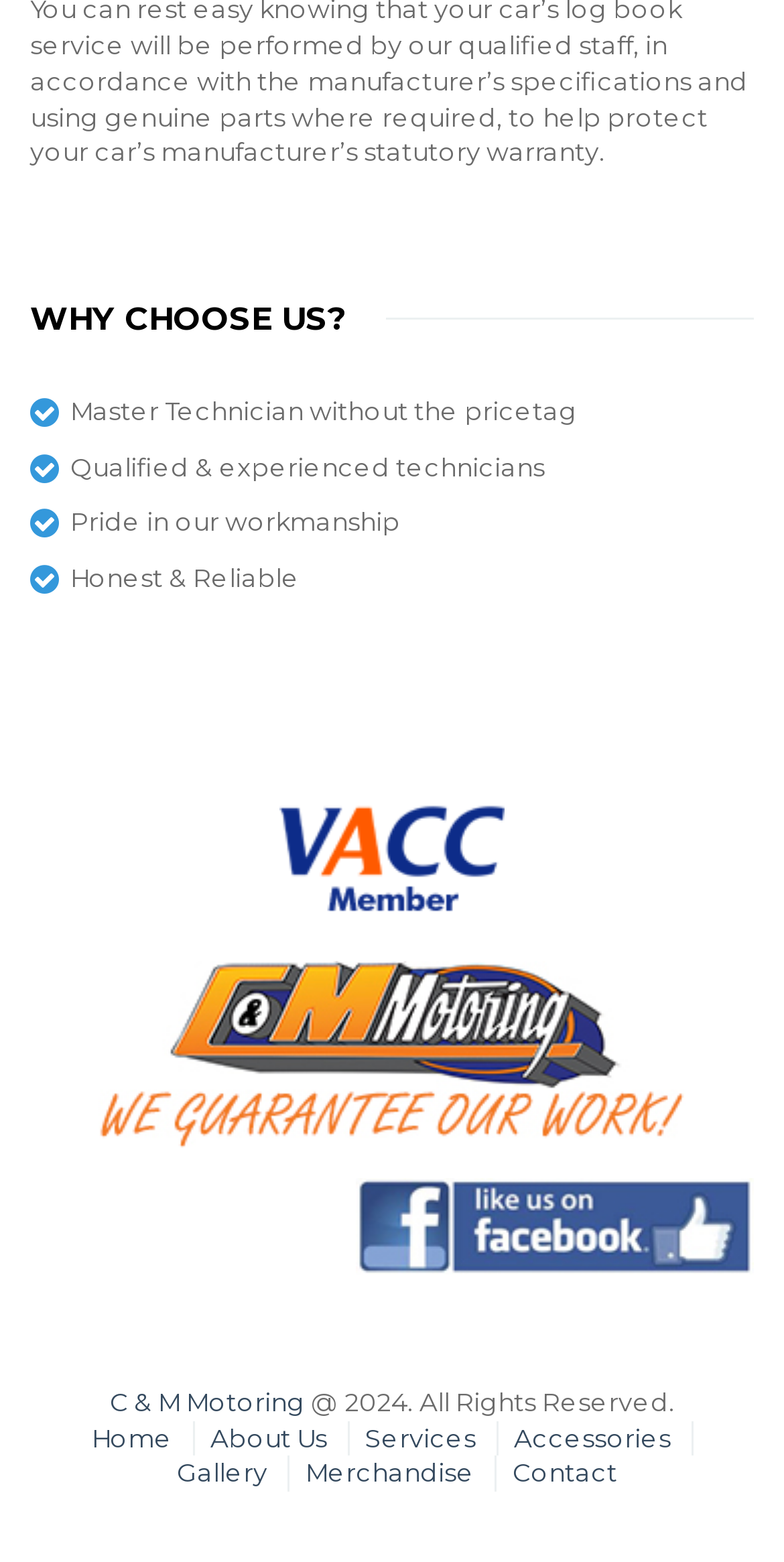What is the copyright year?
Using the image, answer in one word or phrase.

2024